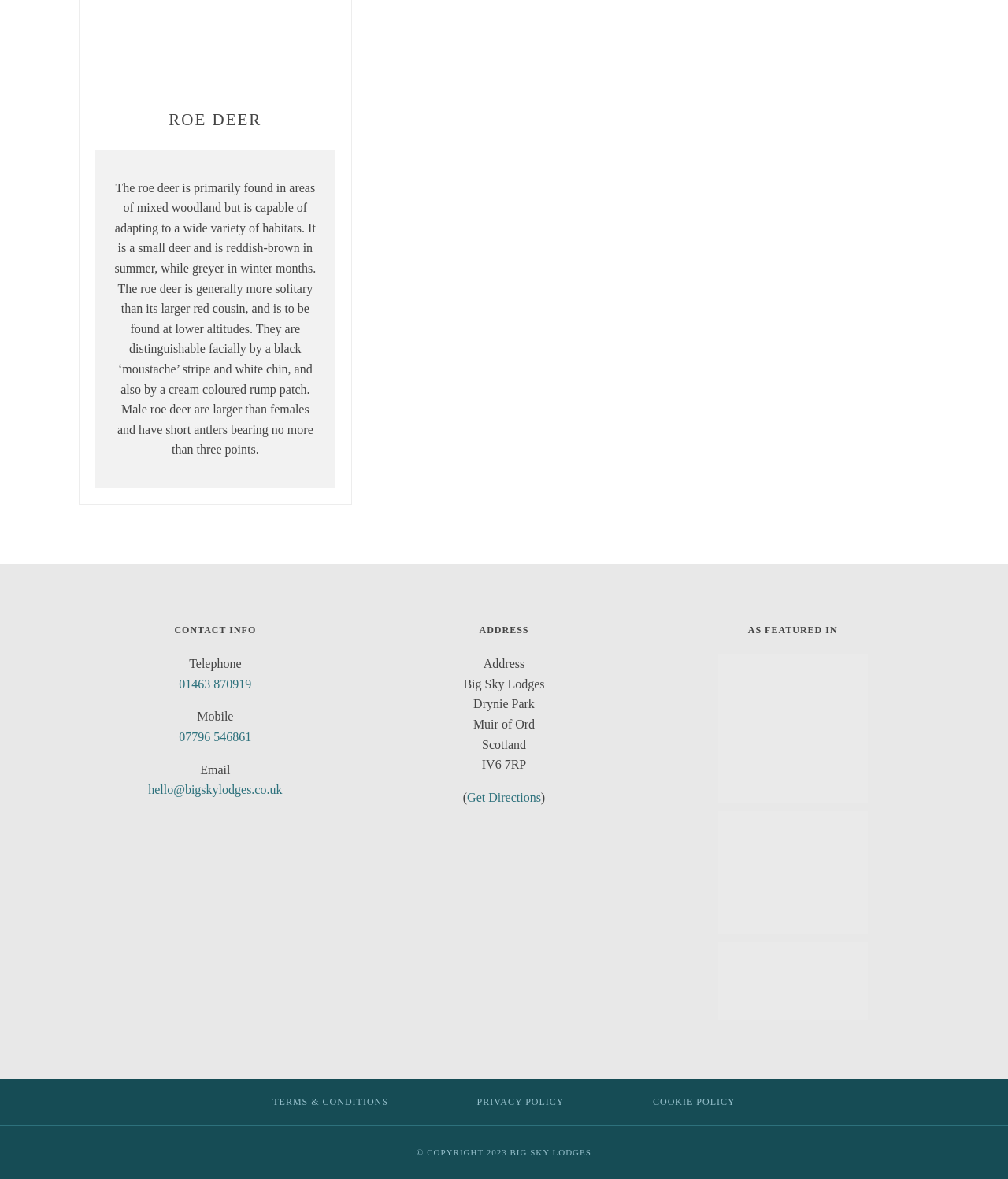Using the format (top-left x, top-left y, bottom-right x, bottom-right y), provide the bounding box coordinates for the described UI element. All values should be floating point numbers between 0 and 1: parent_node: AS FEATURED IN

[0.712, 0.555, 0.861, 0.681]